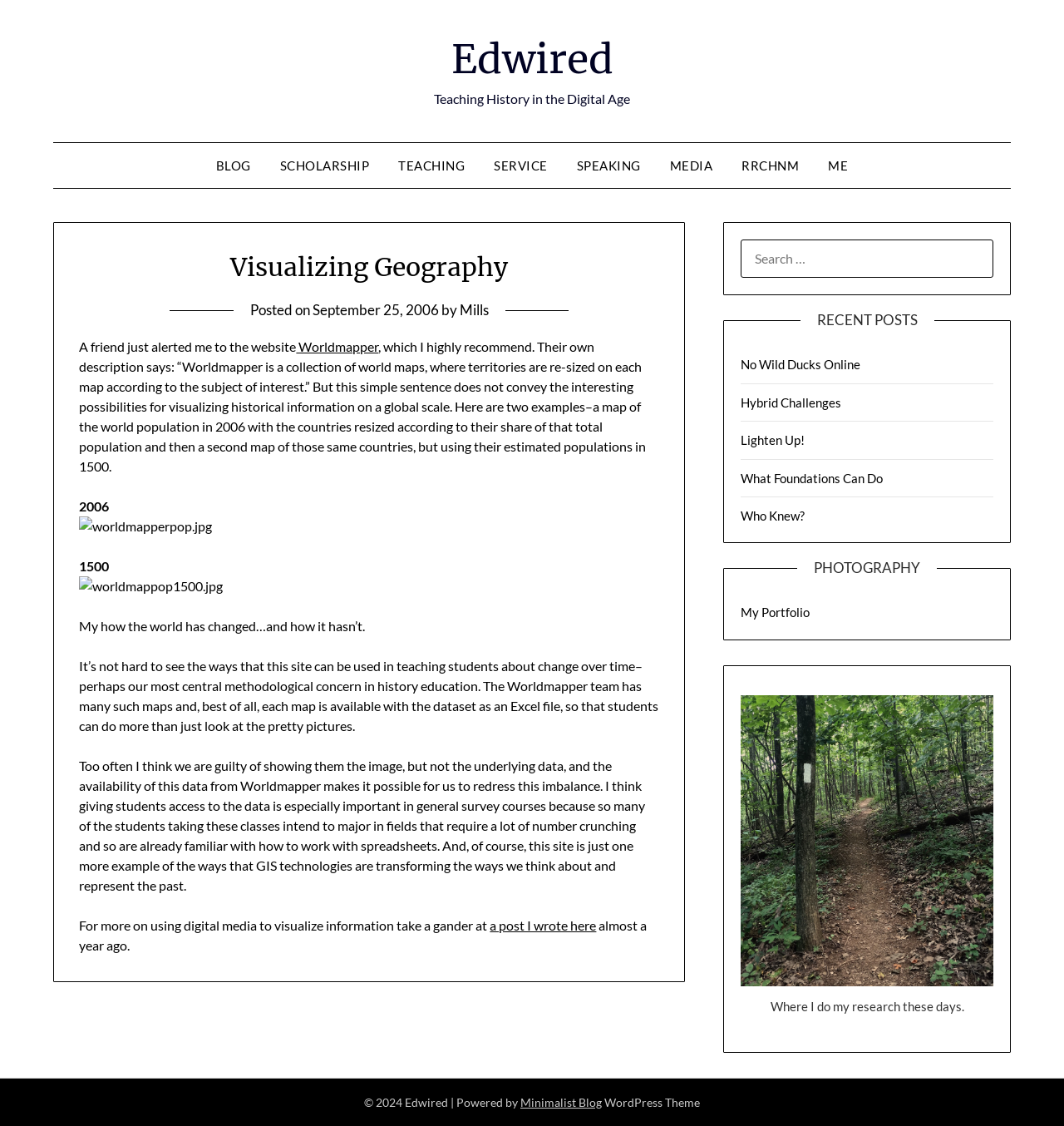Please identify the bounding box coordinates of the area I need to click to accomplish the following instruction: "Click on the 'BLOG' link".

[0.19, 0.127, 0.248, 0.167]